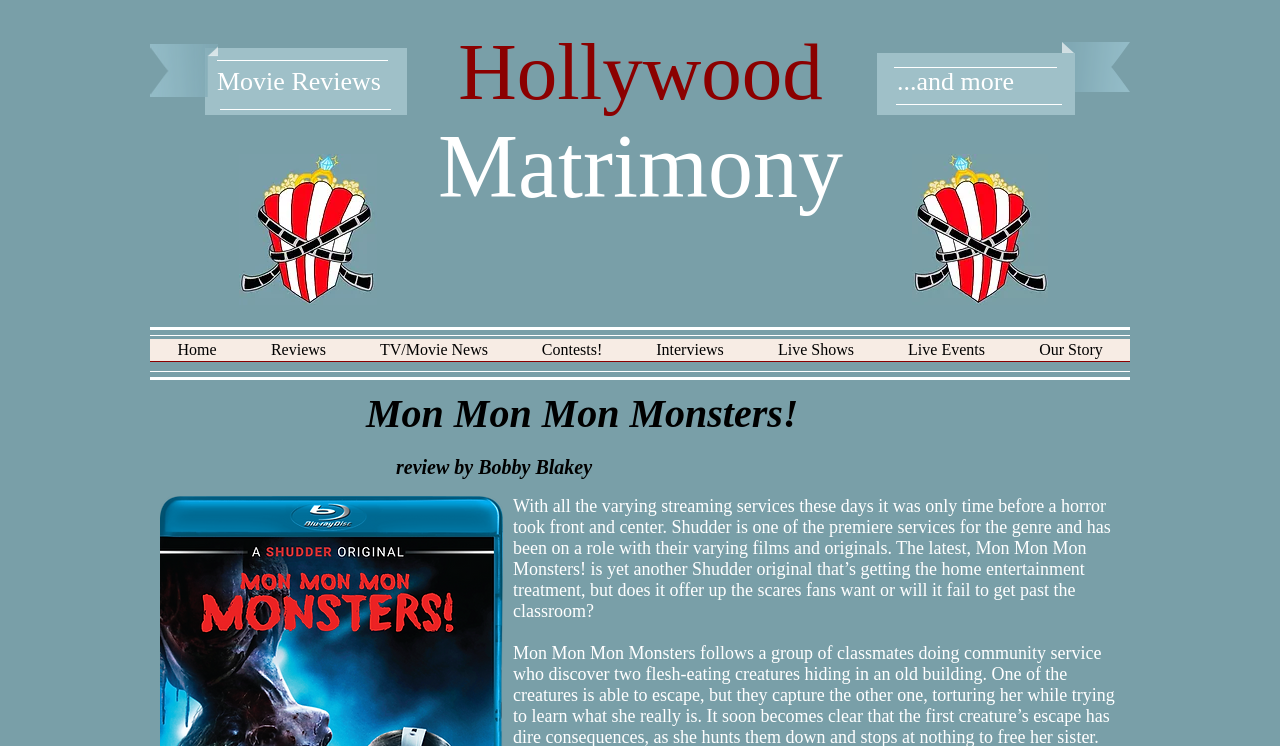Determine the bounding box coordinates of the region to click in order to accomplish the following instruction: "Visit the TV/Movie News page". Provide the coordinates as four float numbers between 0 and 1, specifically [left, top, right, bottom].

[0.276, 0.455, 0.402, 0.501]